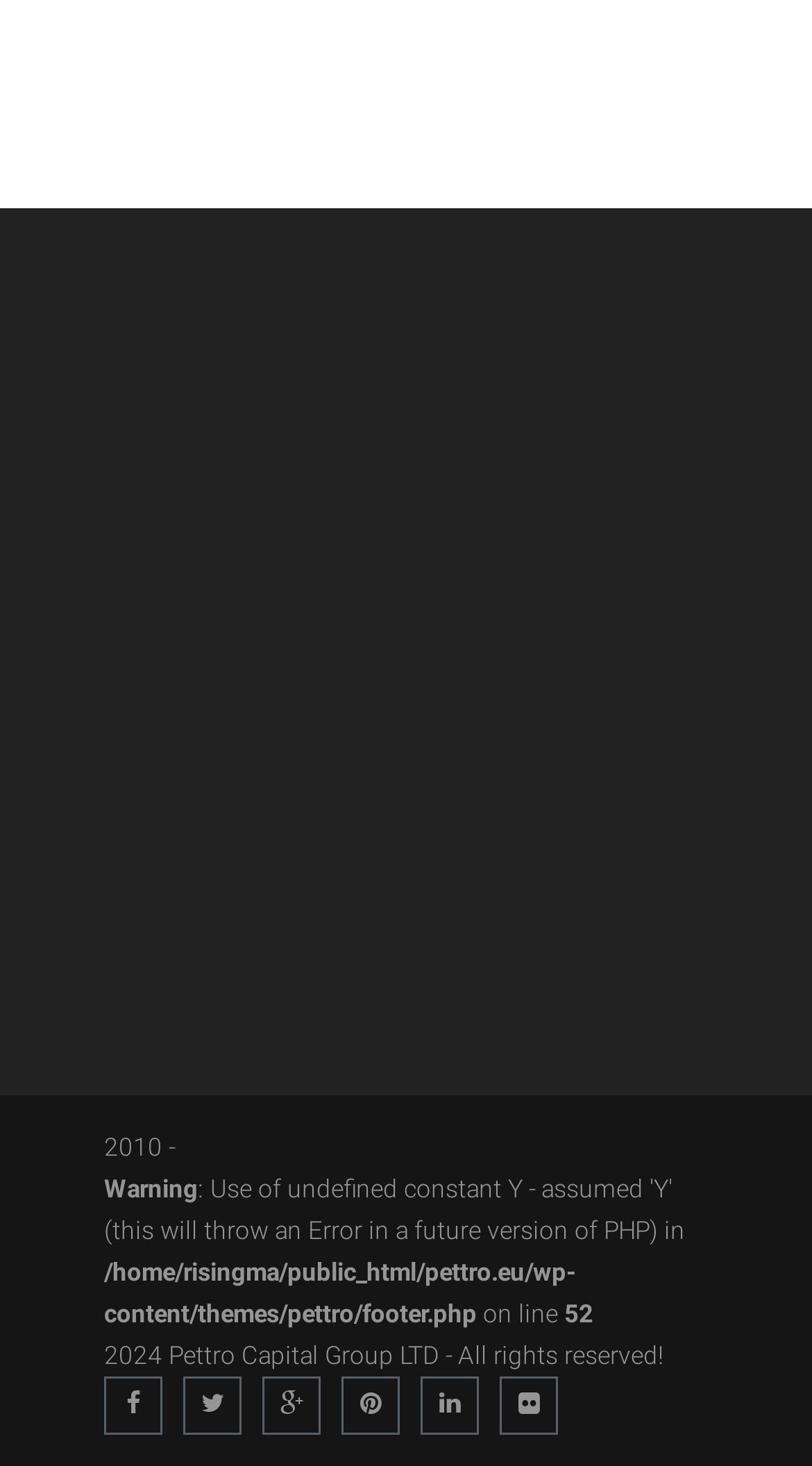Extract the bounding box coordinates for the UI element described as: "parent_node: NFA Gun Trusts".

None